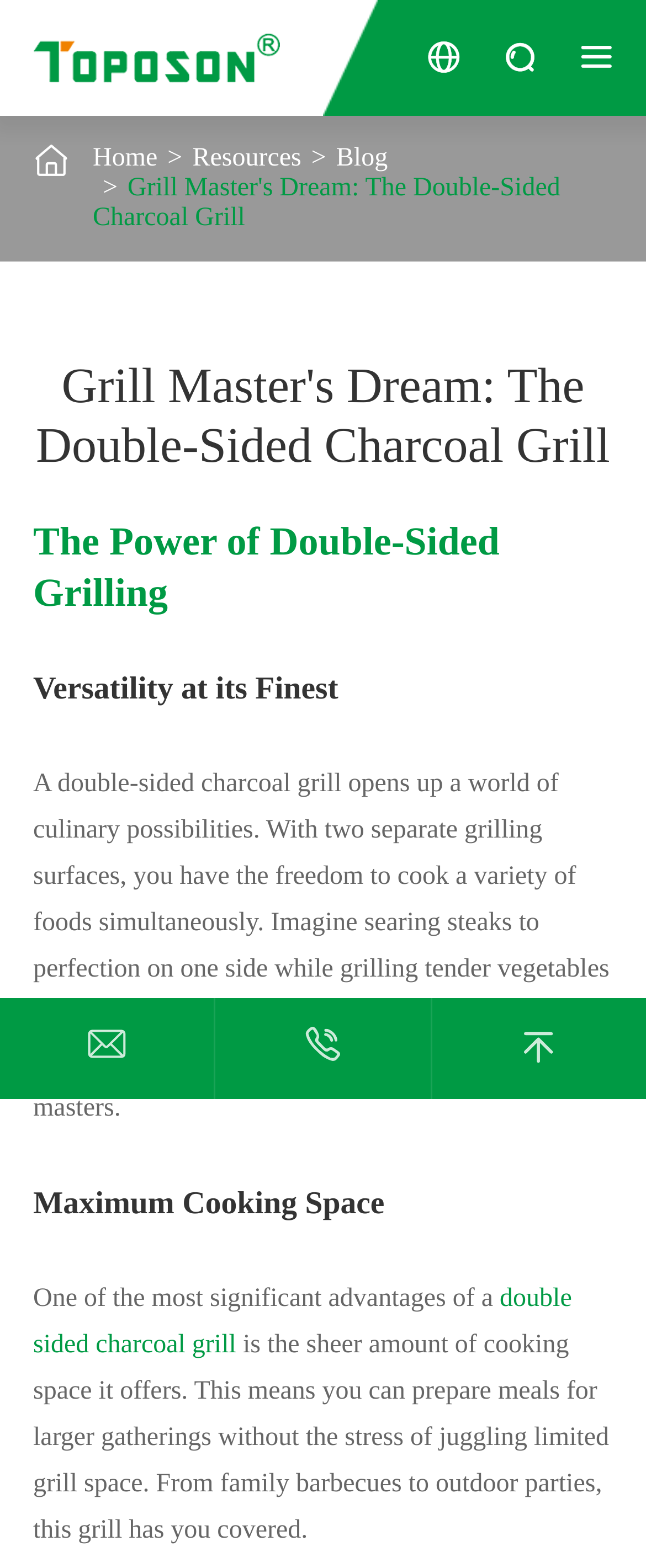Show the bounding box coordinates of the region that should be clicked to follow the instruction: "Visit the Resources page."

[0.298, 0.092, 0.466, 0.11]